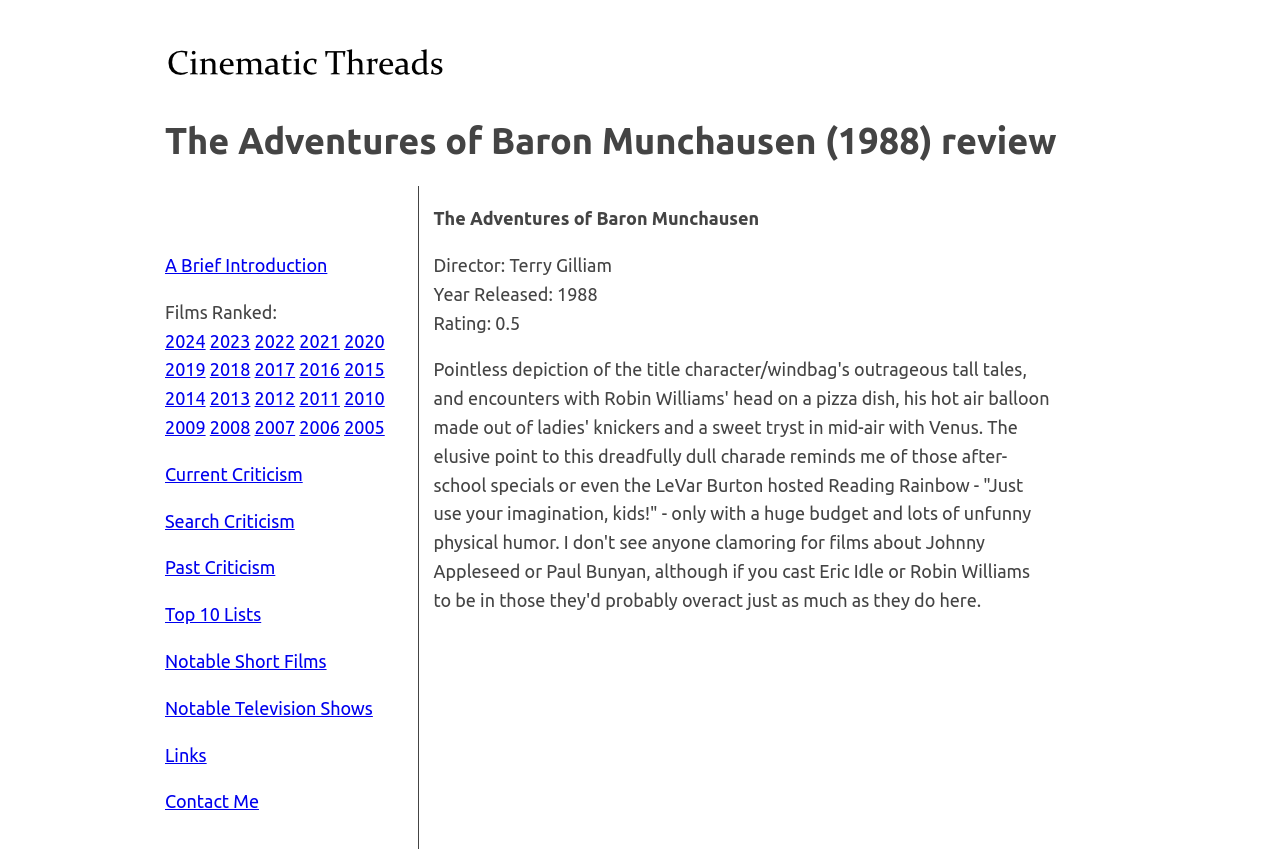Determine the bounding box coordinates for the clickable element required to fulfill the instruction: "Read A Brief Introduction". Provide the coordinates as four float numbers between 0 and 1, i.e., [left, top, right, bottom].

[0.129, 0.3, 0.256, 0.324]